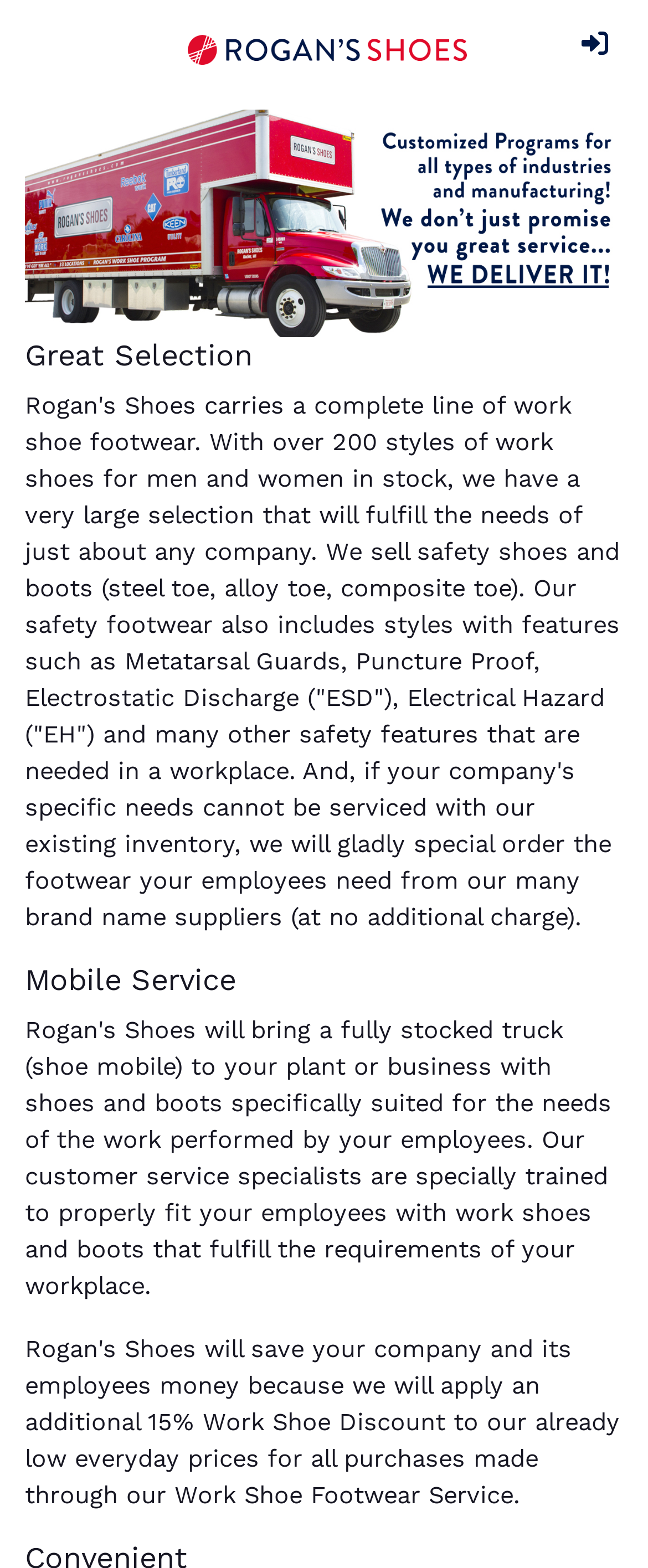Locate the UI element described as follows: "aria-label="Share on WhatsApp"". Return the bounding box coordinates as four float numbers between 0 and 1 in the order [left, top, right, bottom].

None